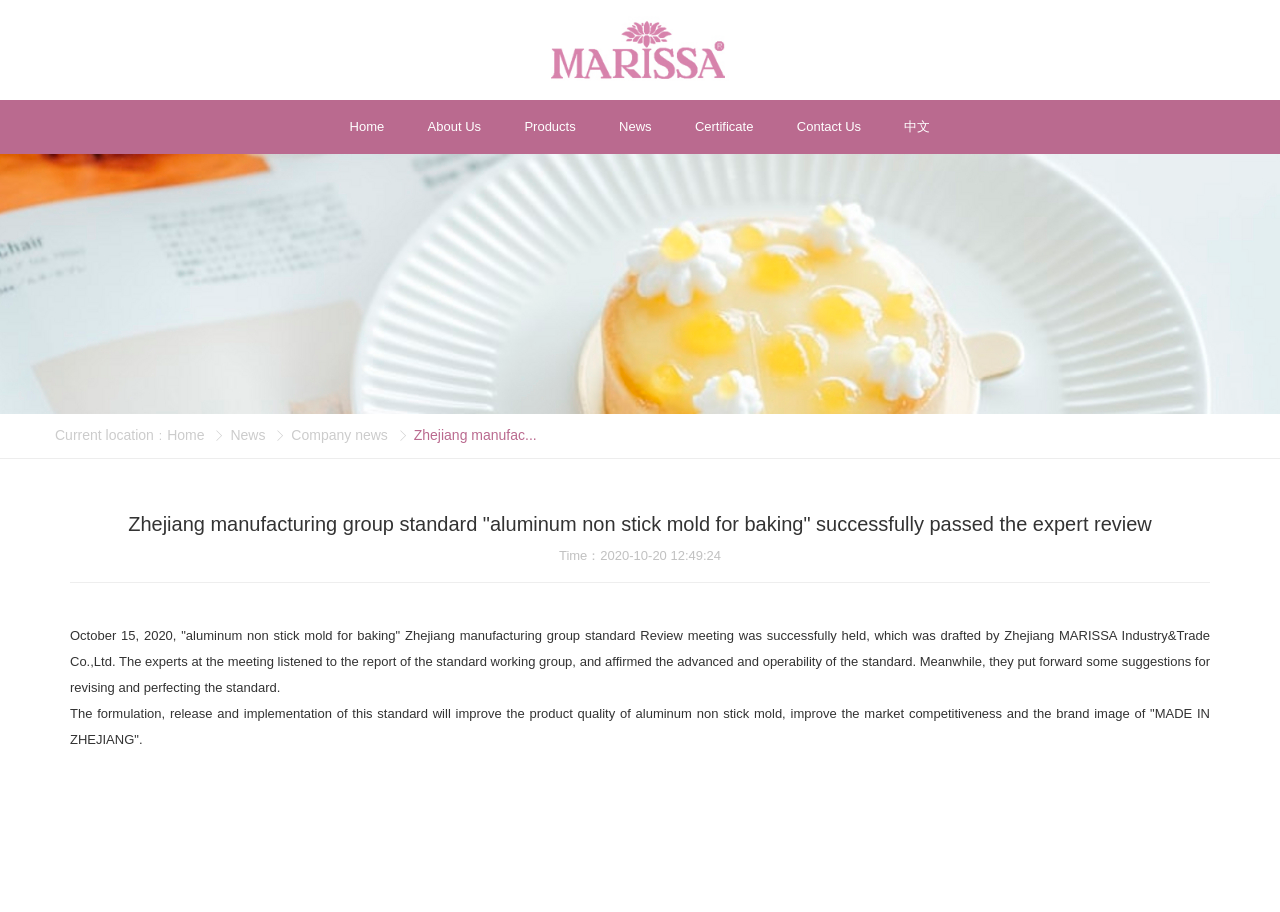Locate the bounding box coordinates of the element you need to click to accomplish the task described by this instruction: "View the Company news".

[0.228, 0.468, 0.303, 0.486]